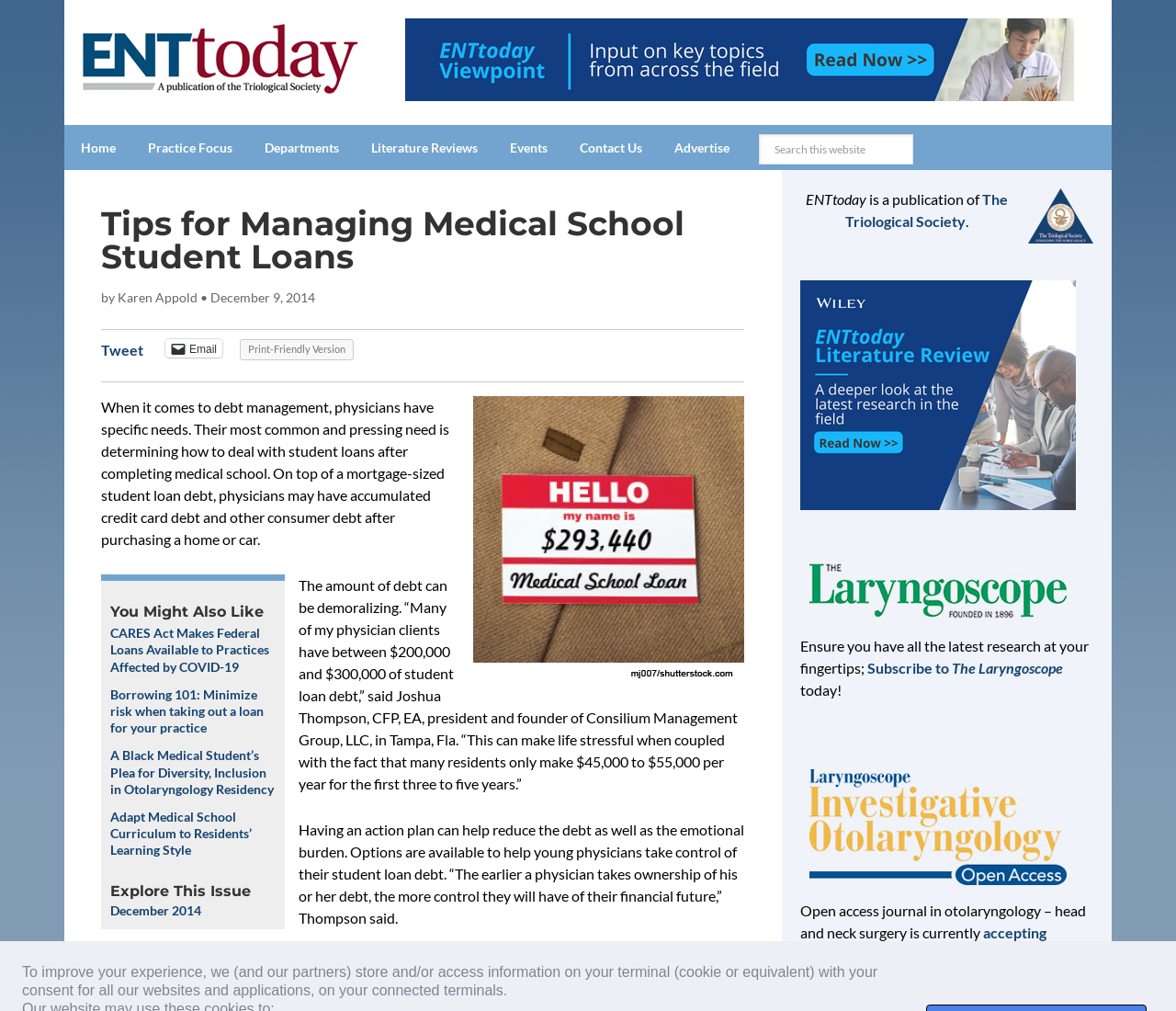Extract the main title from the webpage and generate its text.

Tips for Managing Medical School Student Loans